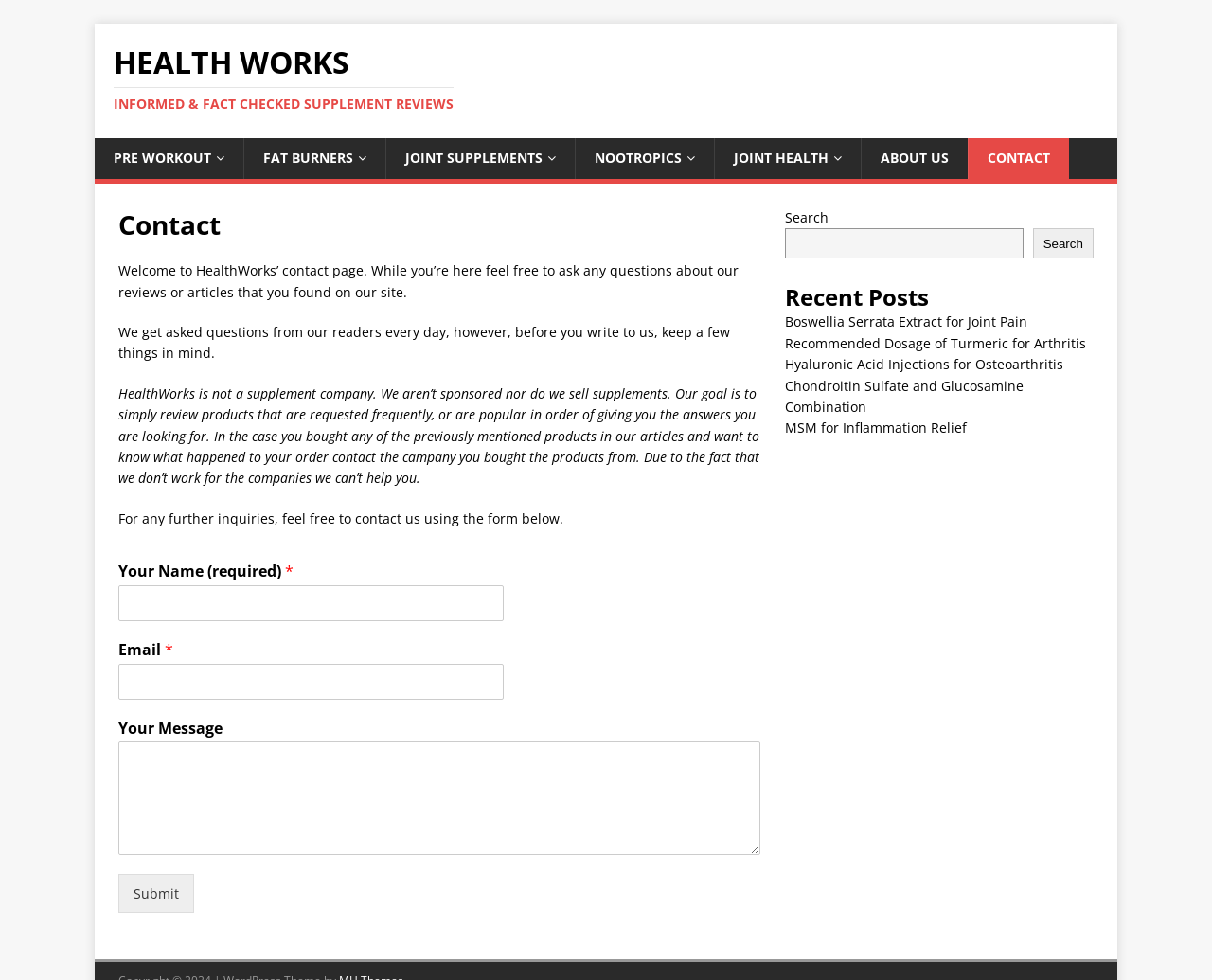What is the purpose of HealthWorks?
Look at the image and answer with only one word or phrase.

Review products